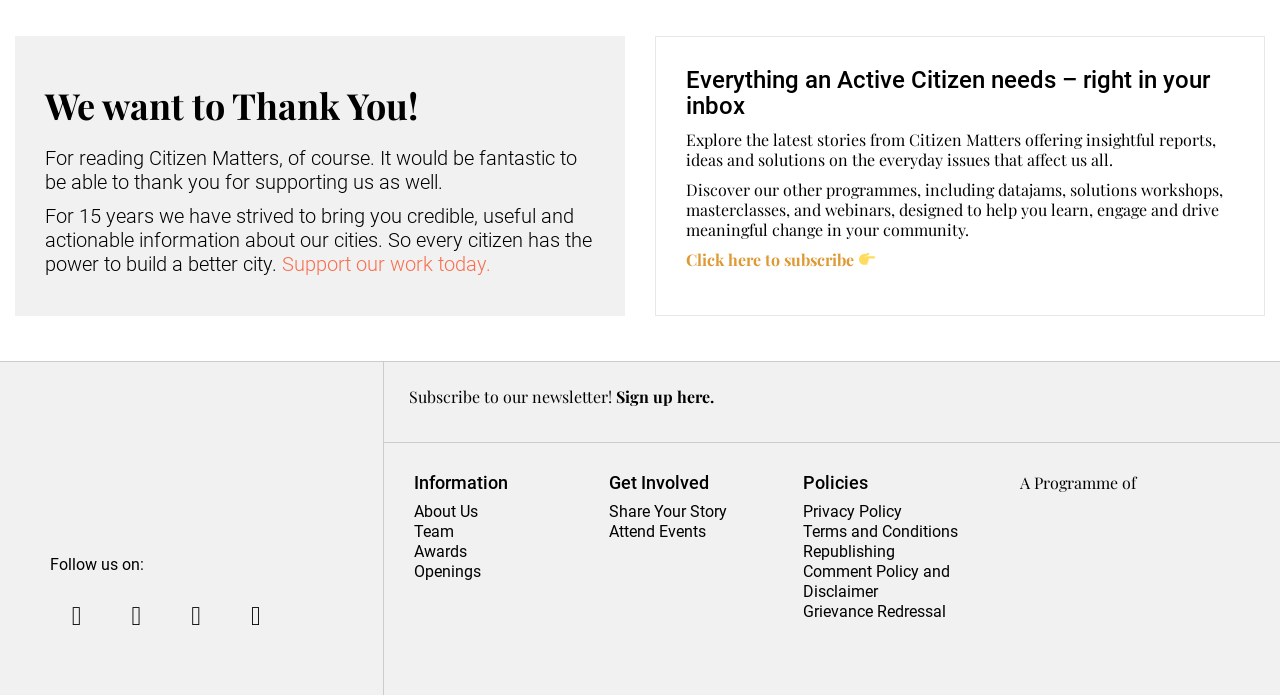Locate the bounding box coordinates of the clickable area needed to fulfill the instruction: "Learn more about the team".

[0.324, 0.752, 0.355, 0.779]